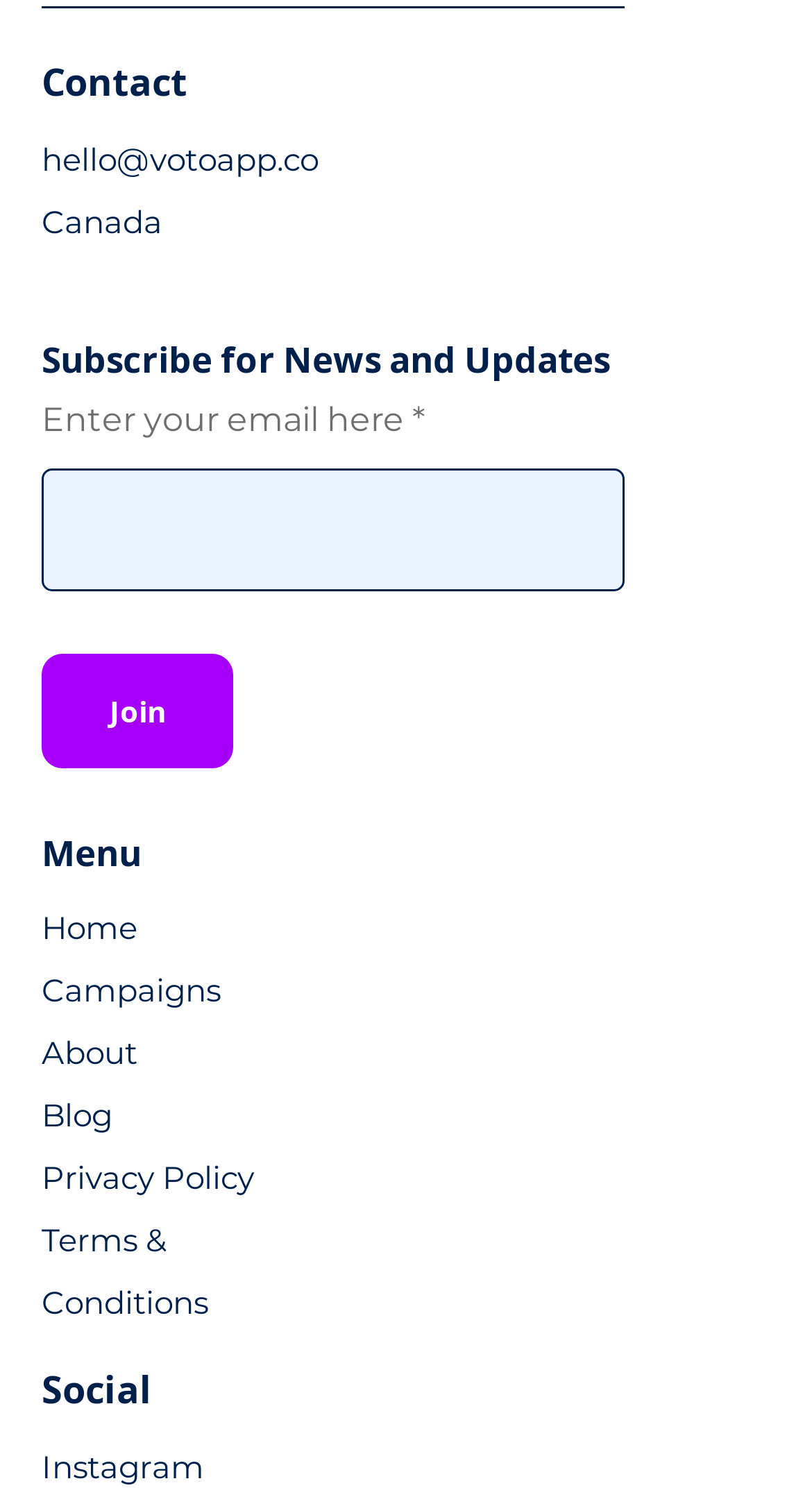What is the email address to contact?
Provide a concise answer using a single word or phrase based on the image.

hello@votoapp.co